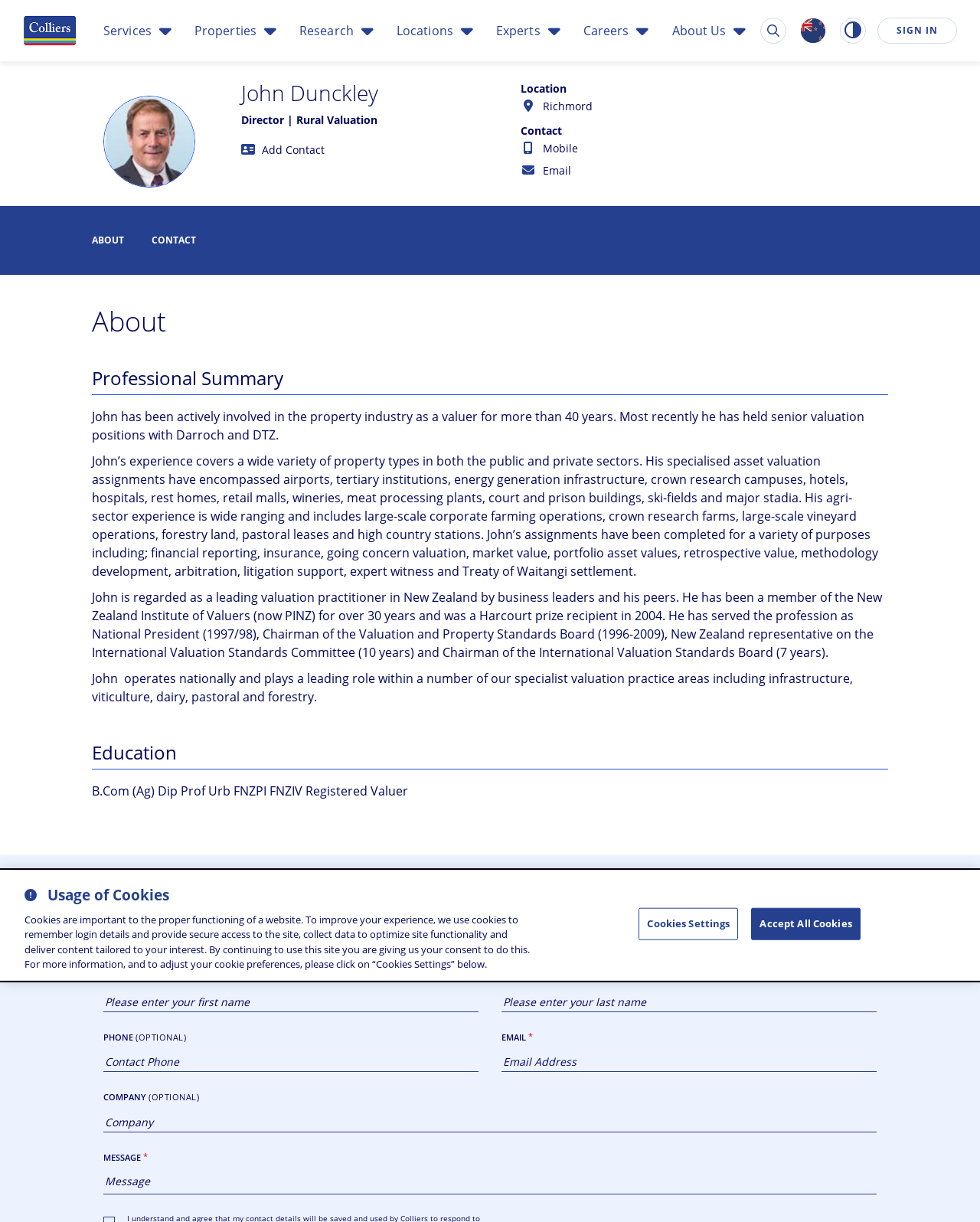Utilize the details in the image to thoroughly answer the following question: What is John's profession?

I found the answer by reading the text 'John has been actively involved in the property industry as a valuer for more than 40 years.' on the webpage, which indicates that John is a valuer.